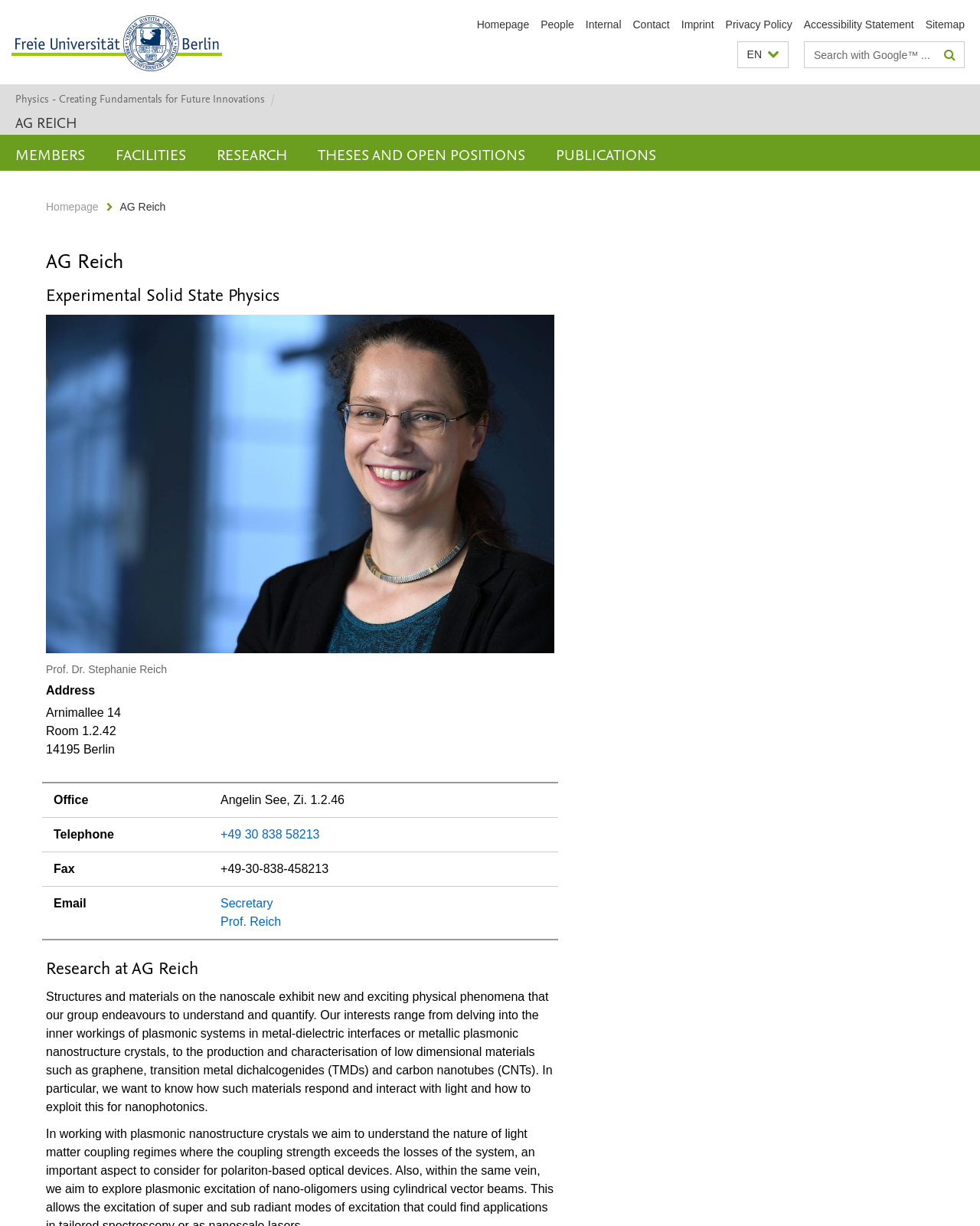Please identify the bounding box coordinates of the element that needs to be clicked to execute the following command: "Click the logo of Freie Universität Berlin". Provide the bounding box using four float numbers between 0 and 1, formatted as [left, top, right, bottom].

[0.012, 0.012, 0.227, 0.058]